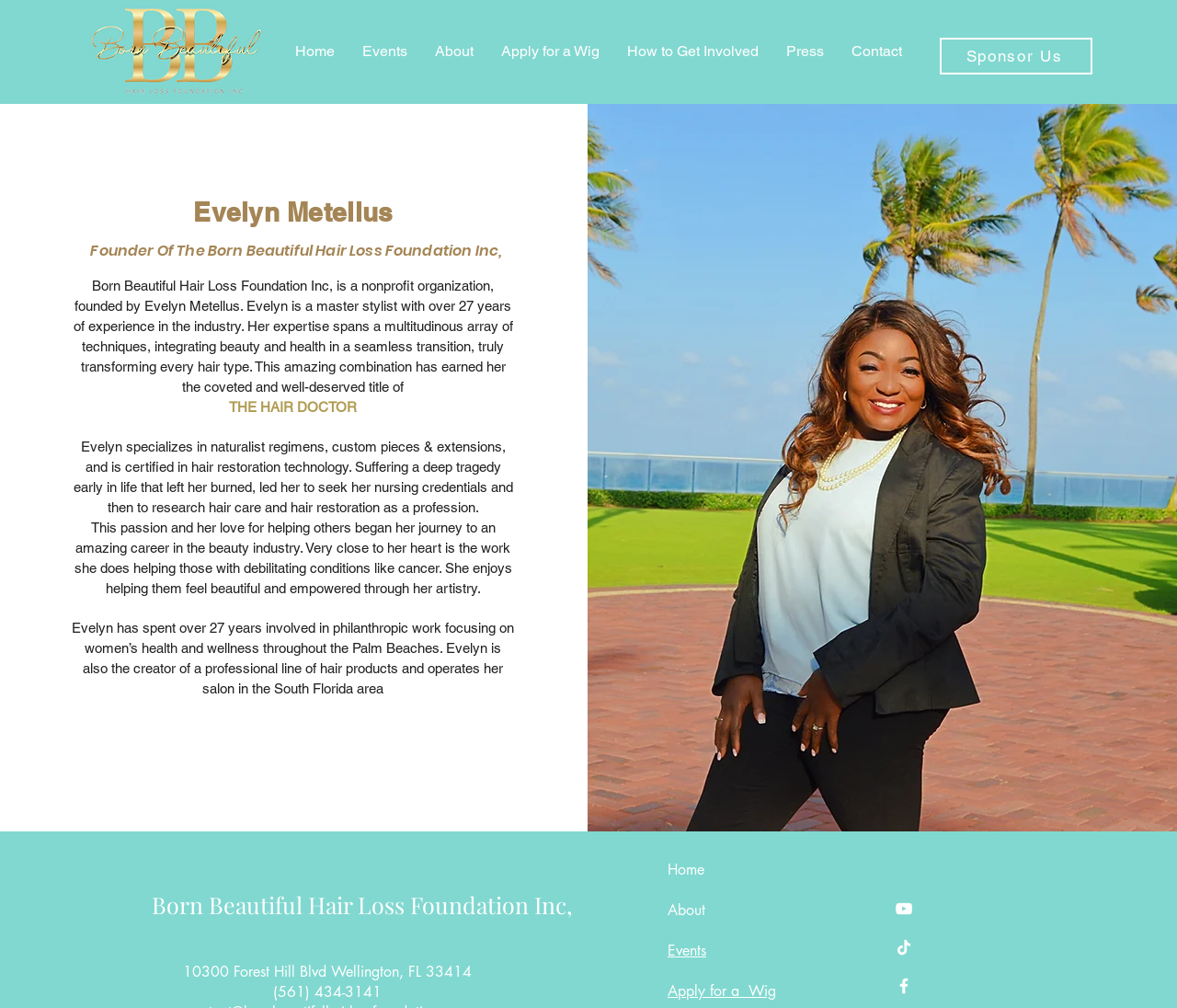What is the name of the founder of Born Beautiful Hair Loss Foundation Inc?
Look at the image and respond with a one-word or short phrase answer.

Evelyn Metellus